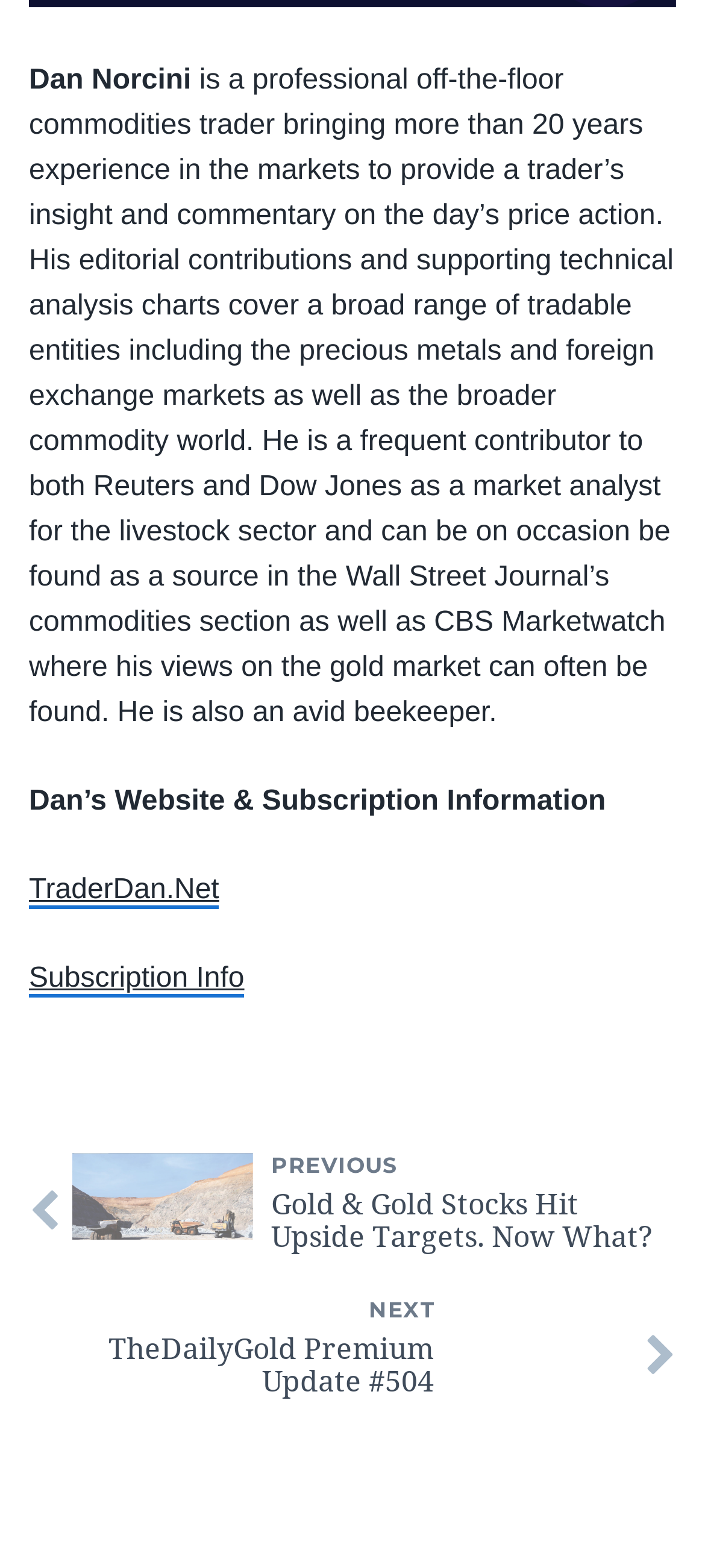How many years of experience does Dan Norcini have in the markets?
Give a one-word or short phrase answer based on the image.

More than 20 years